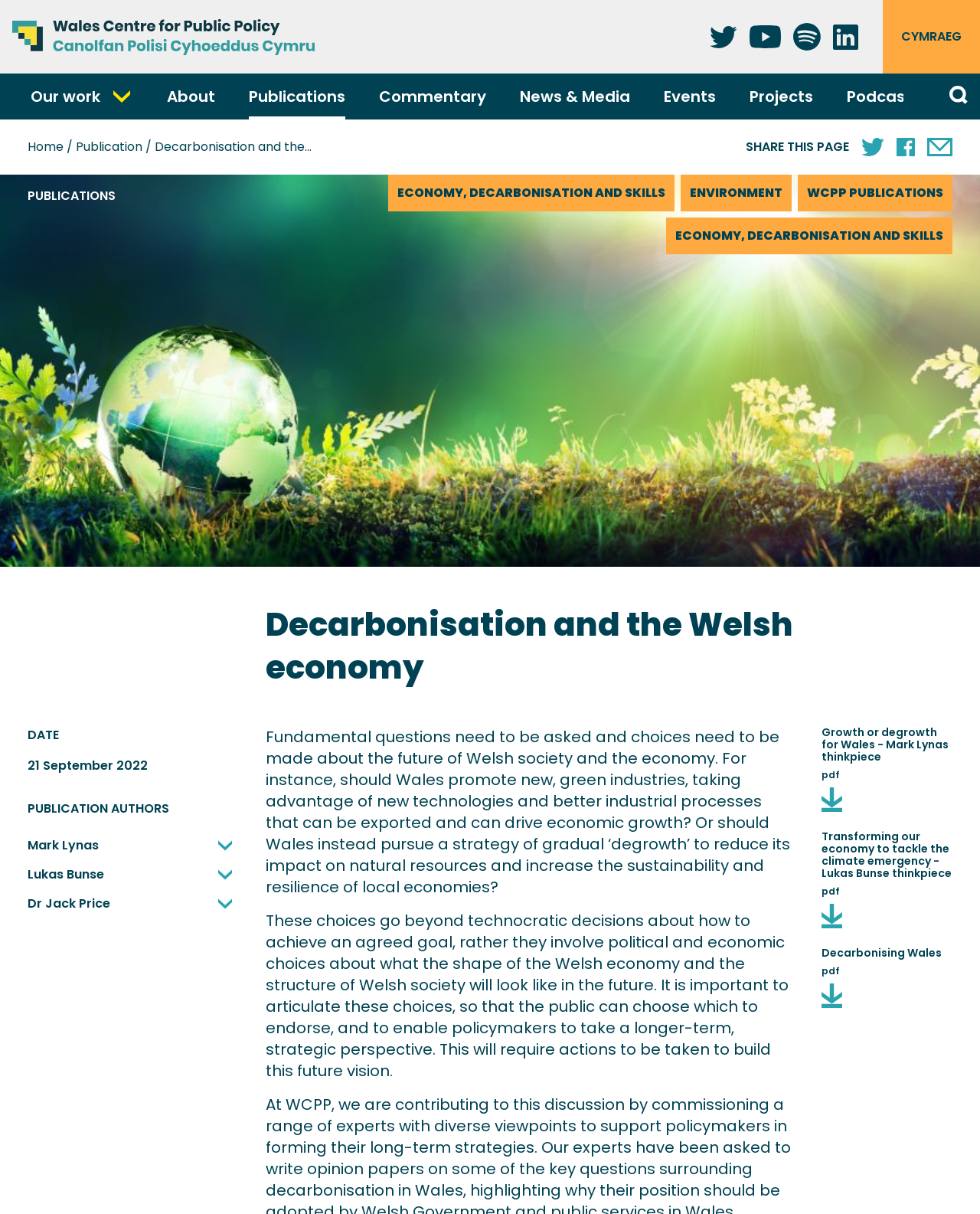What is the name of the organization?
Please provide a single word or phrase as your answer based on the screenshot.

Wales Centre for Public Policy